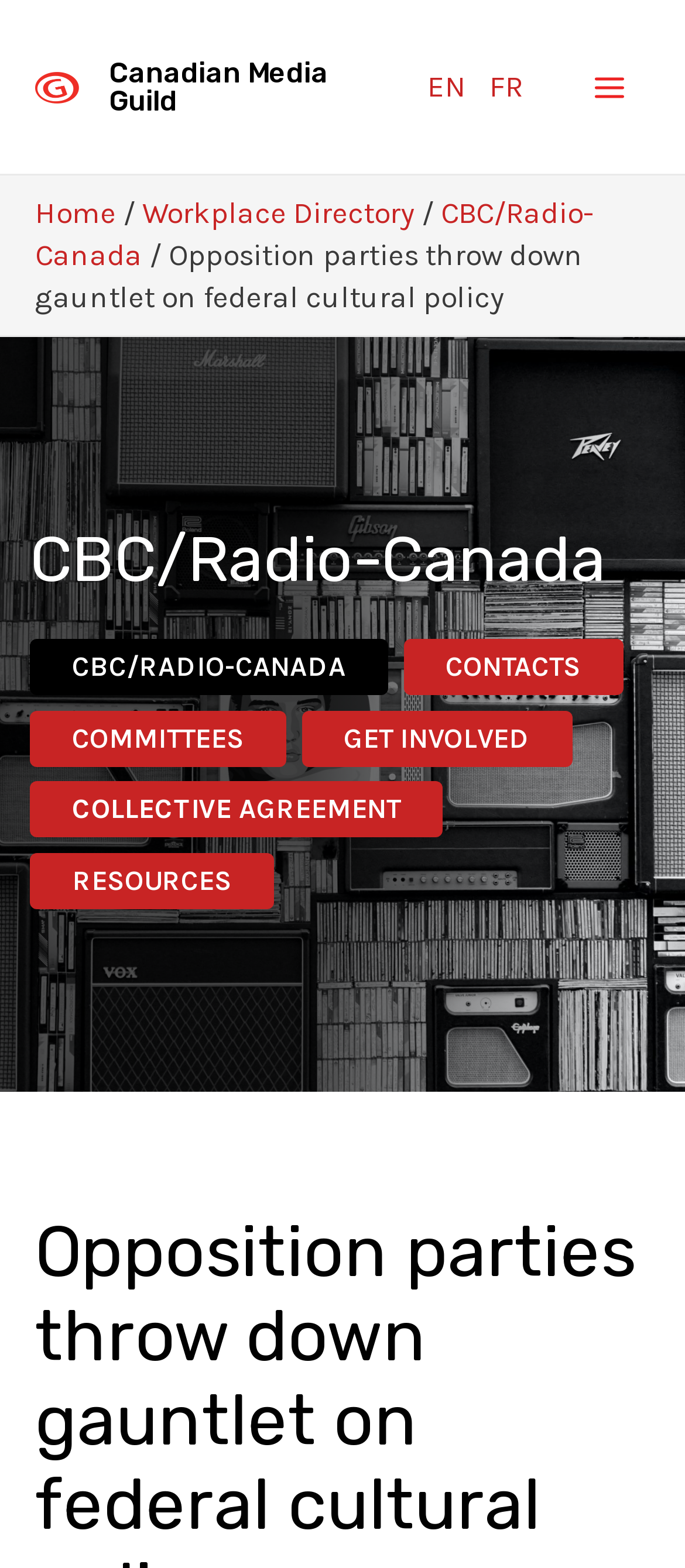Predict the bounding box of the UI element based on this description: "EN".

[0.606, 0.019, 0.697, 0.092]